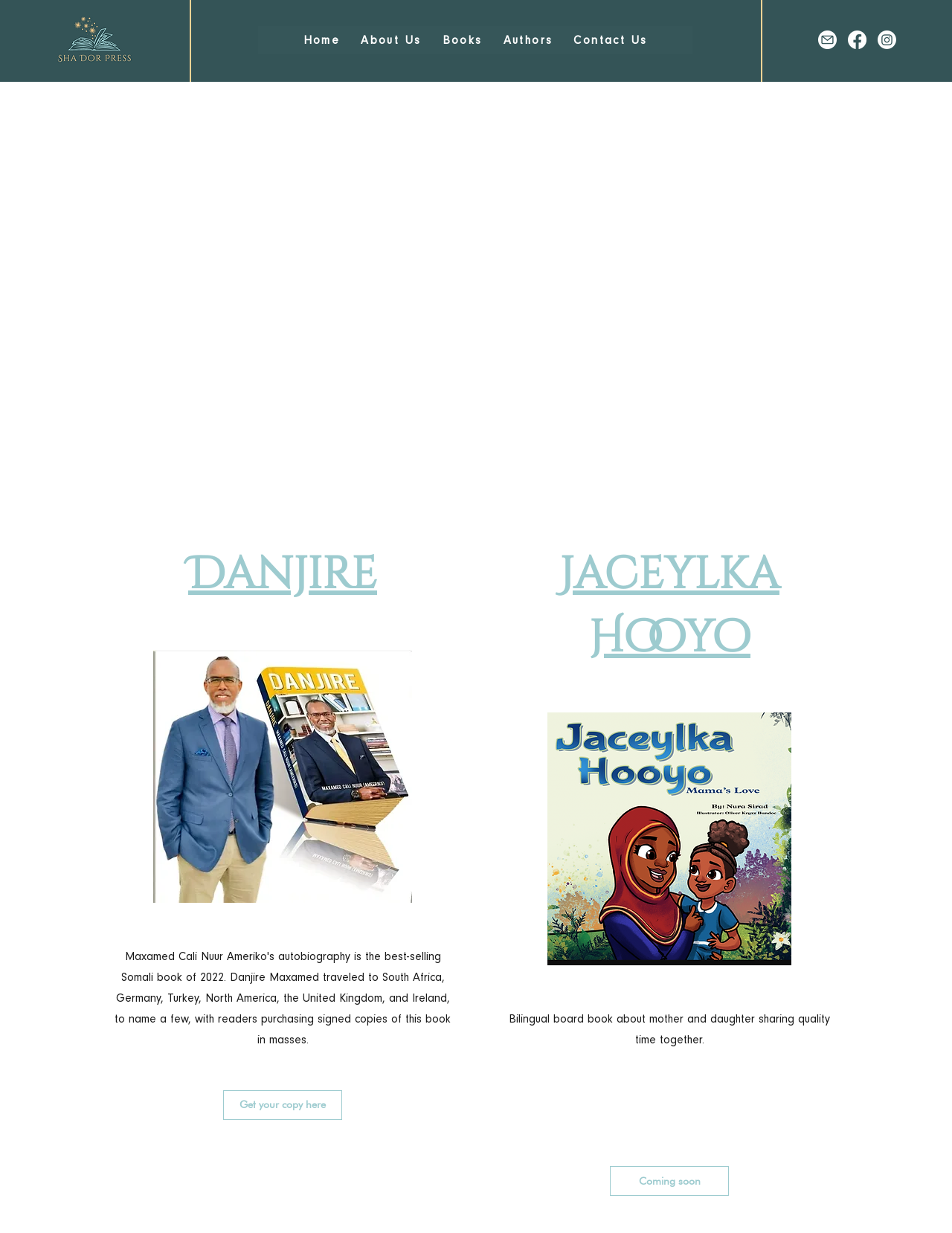Identify the bounding box coordinates of the clickable region required to complete the instruction: "Get your copy of Danjire". The coordinates should be given as four float numbers within the range of 0 and 1, i.e., [left, top, right, bottom].

[0.234, 0.884, 0.359, 0.908]